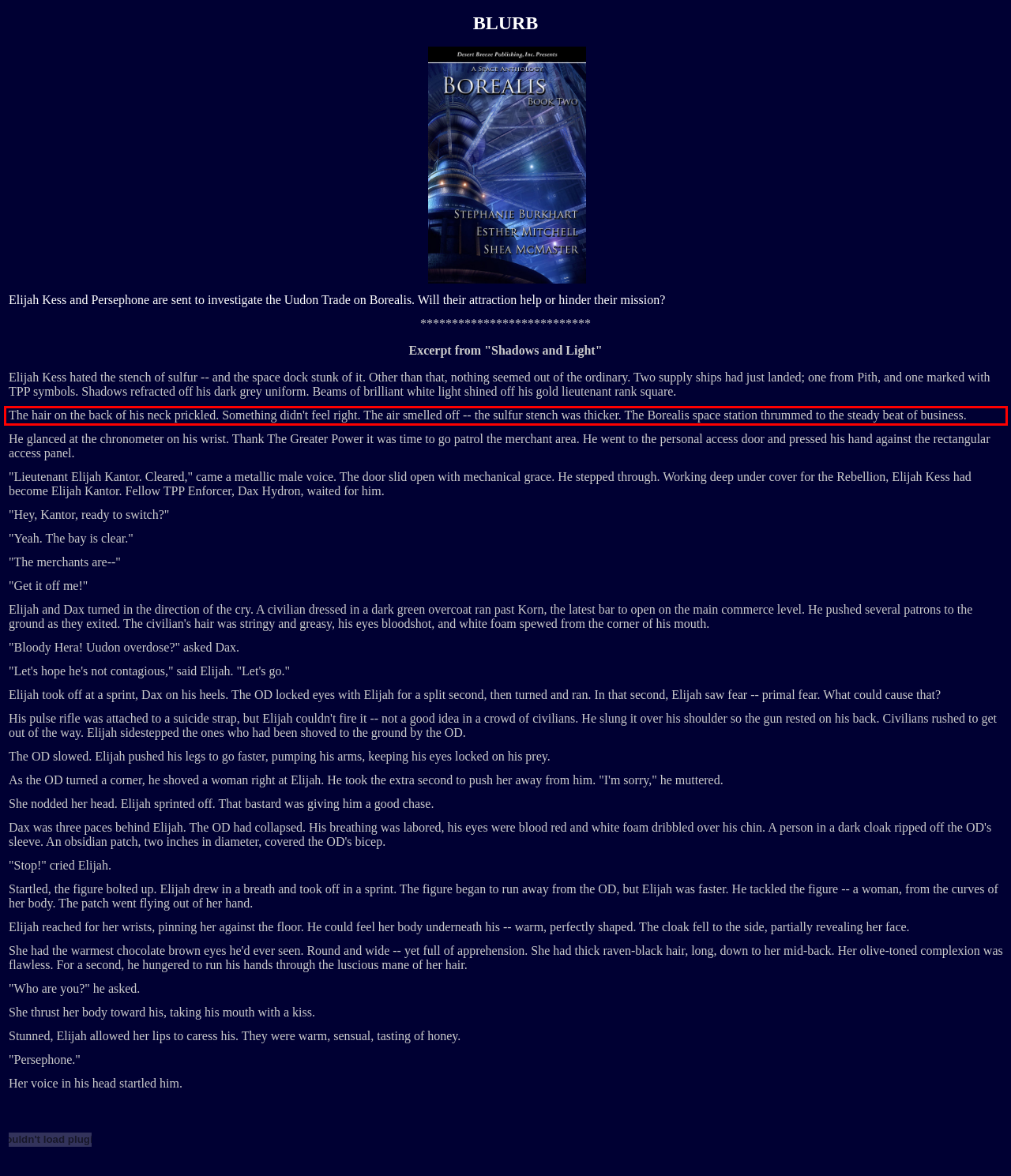Given a screenshot of a webpage, identify the red bounding box and perform OCR to recognize the text within that box.

The hair on the back of his neck prickled. Something didn't feel right. The air smelled off -- the sulfur stench was thicker. The Borealis space station thrummed to the steady beat of business.